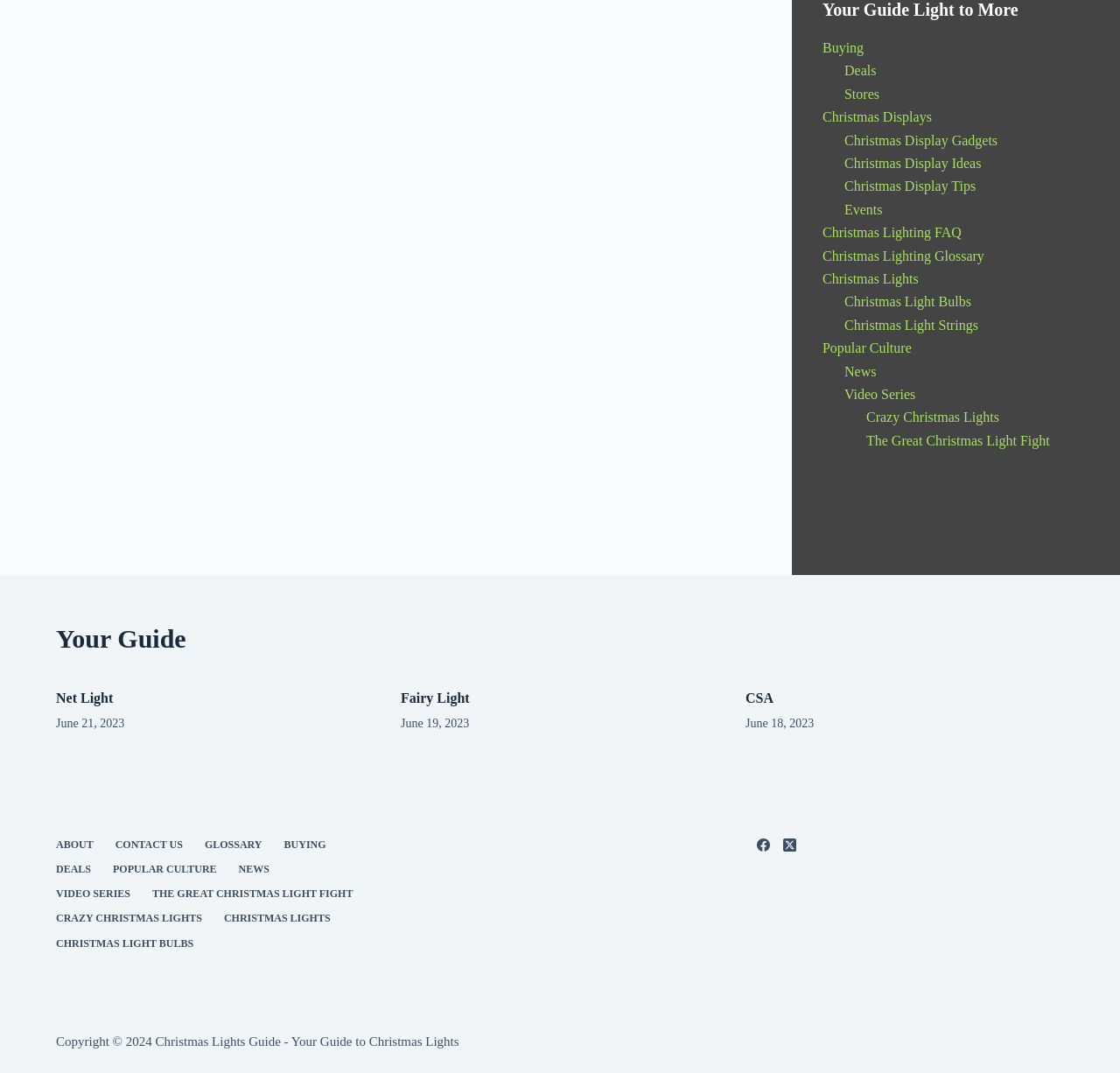Pinpoint the bounding box coordinates of the clickable element to carry out the following instruction: "Check the News."

[0.754, 0.339, 0.782, 0.353]